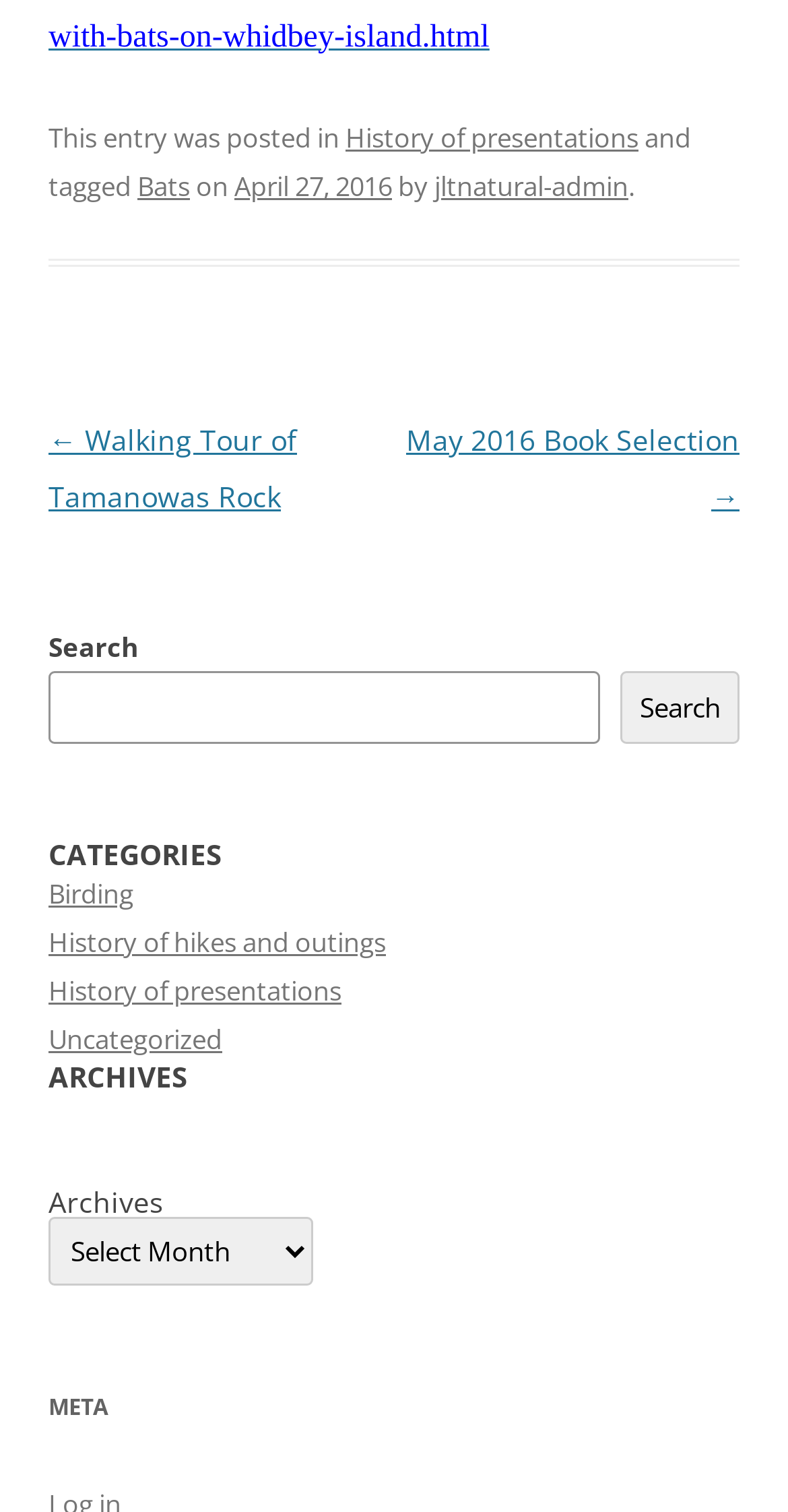What is the function of the 'Archives' dropdown?
Using the image as a reference, give a one-word or short phrase answer.

To select archives